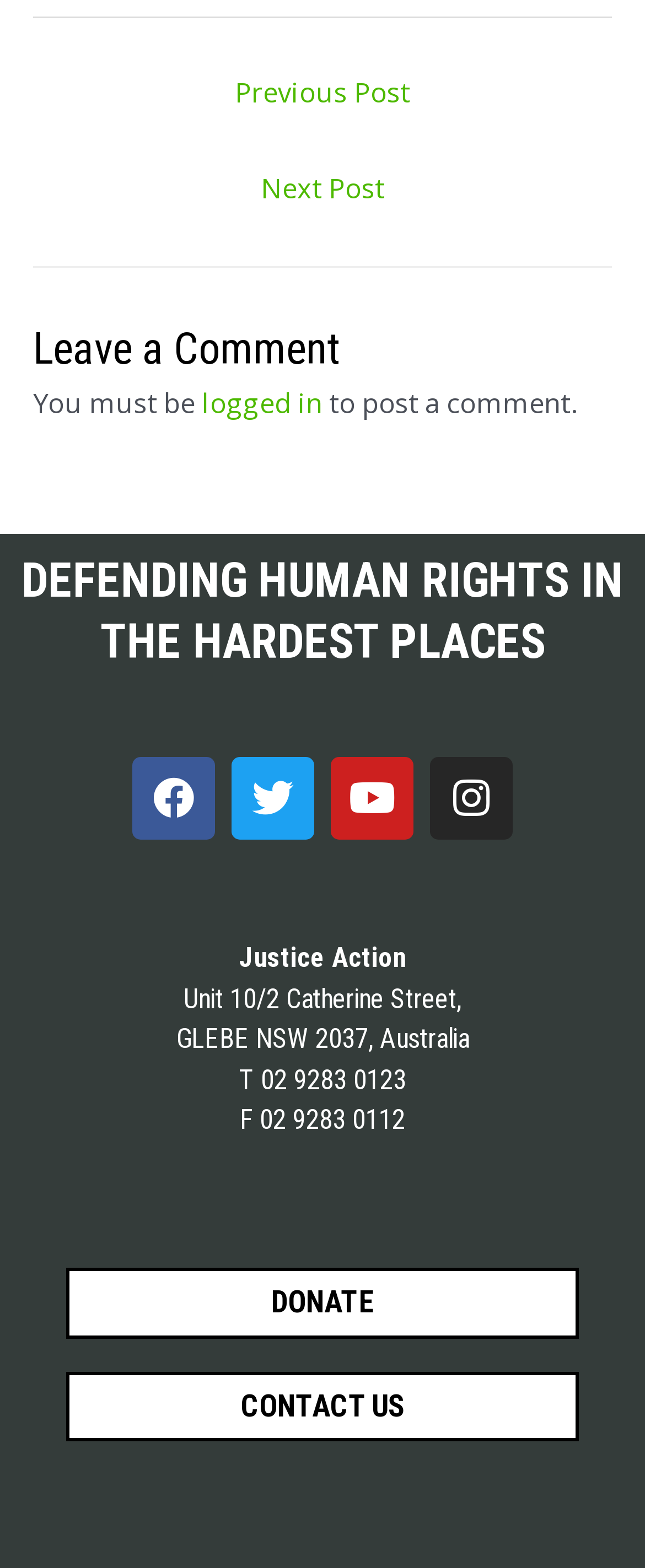Find the bounding box coordinates for the HTML element described in this sentence: "← Previous Post". Provide the coordinates as four float numbers between 0 and 1, in the format [left, top, right, bottom].

[0.074, 0.04, 0.926, 0.08]